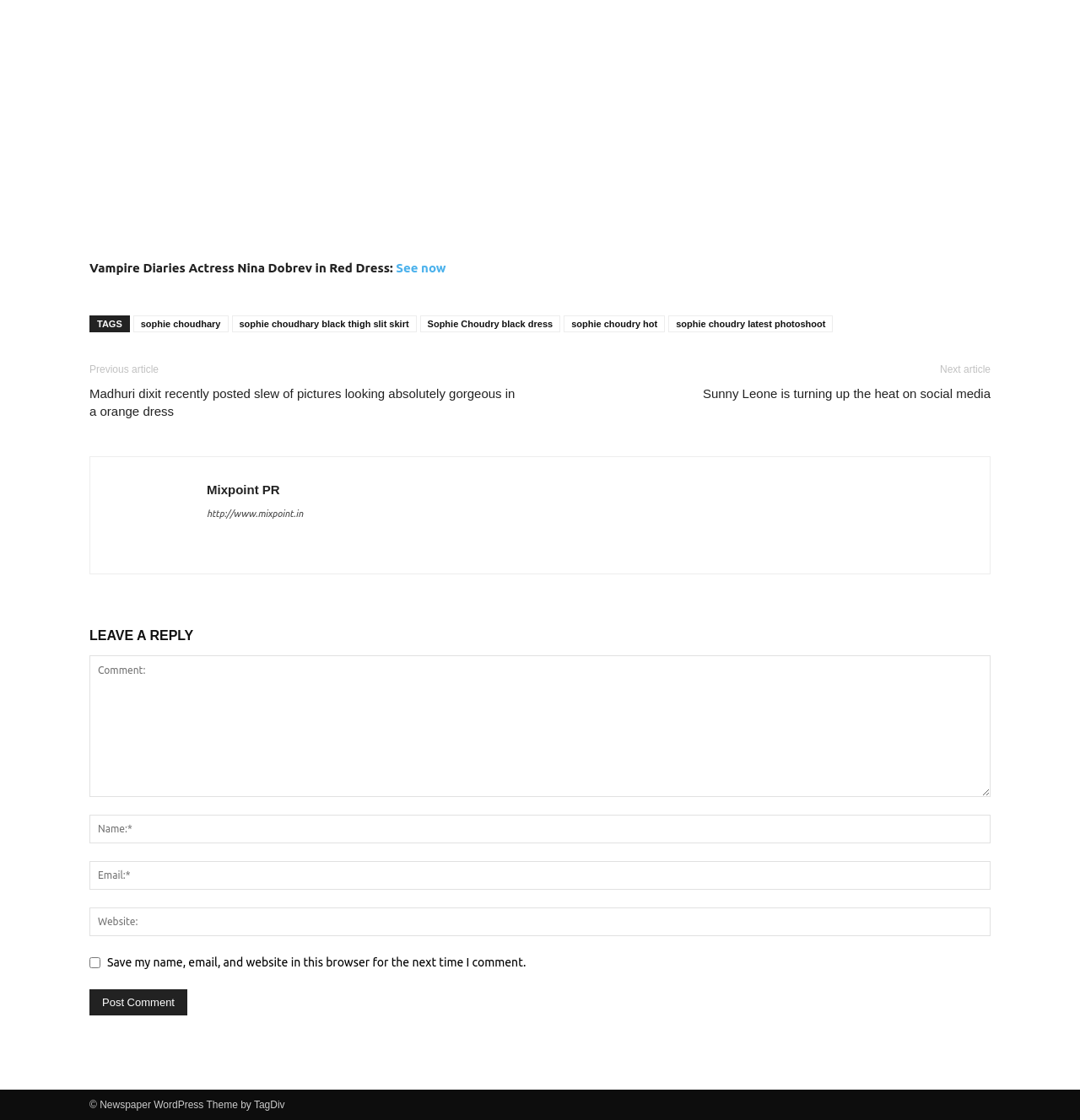What is the name of the theme used by the website?
Observe the image and answer the question with a one-word or short phrase response.

Newspaper WordPress Theme